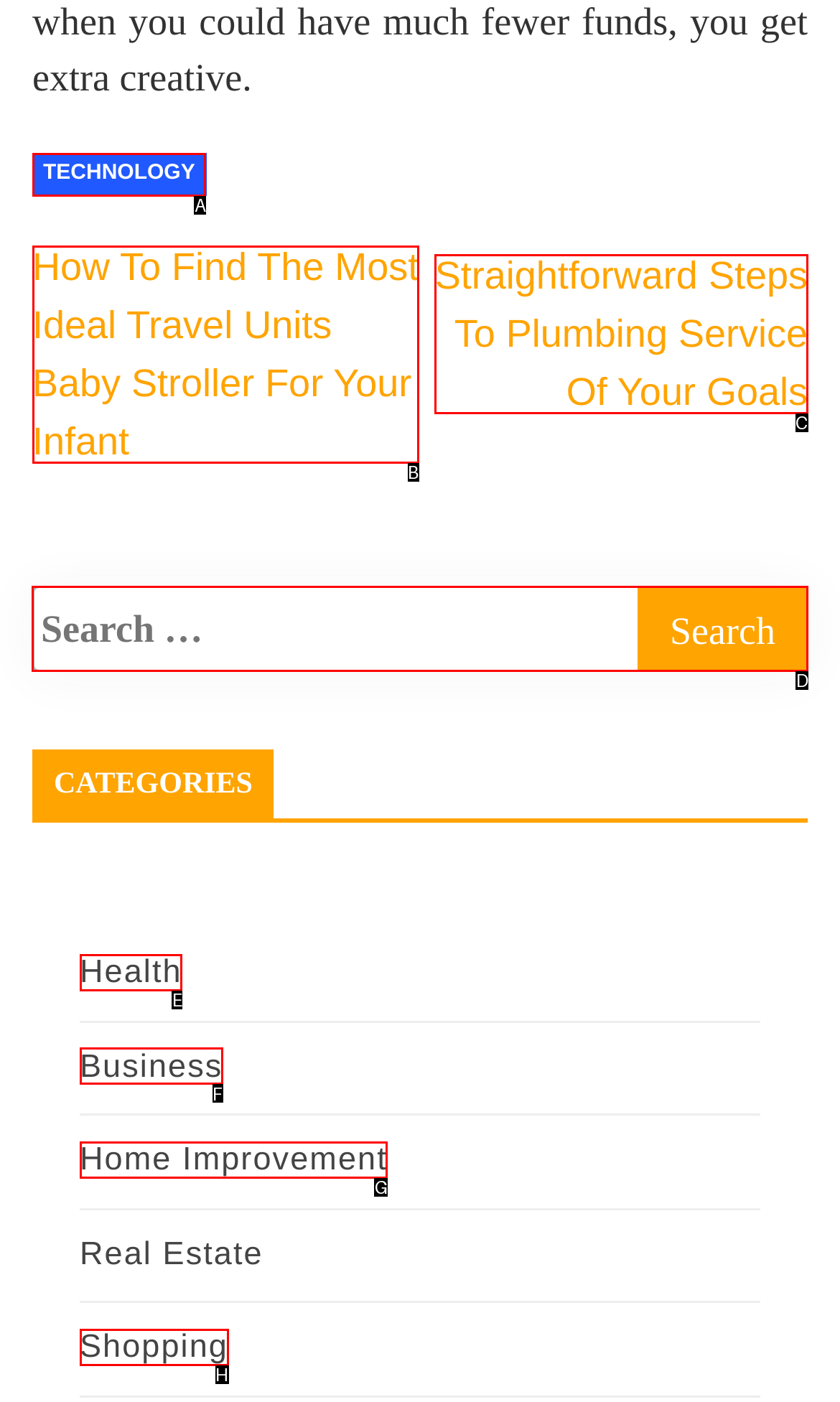Indicate which red-bounded element should be clicked to perform the task: Search for something Answer with the letter of the correct option.

D